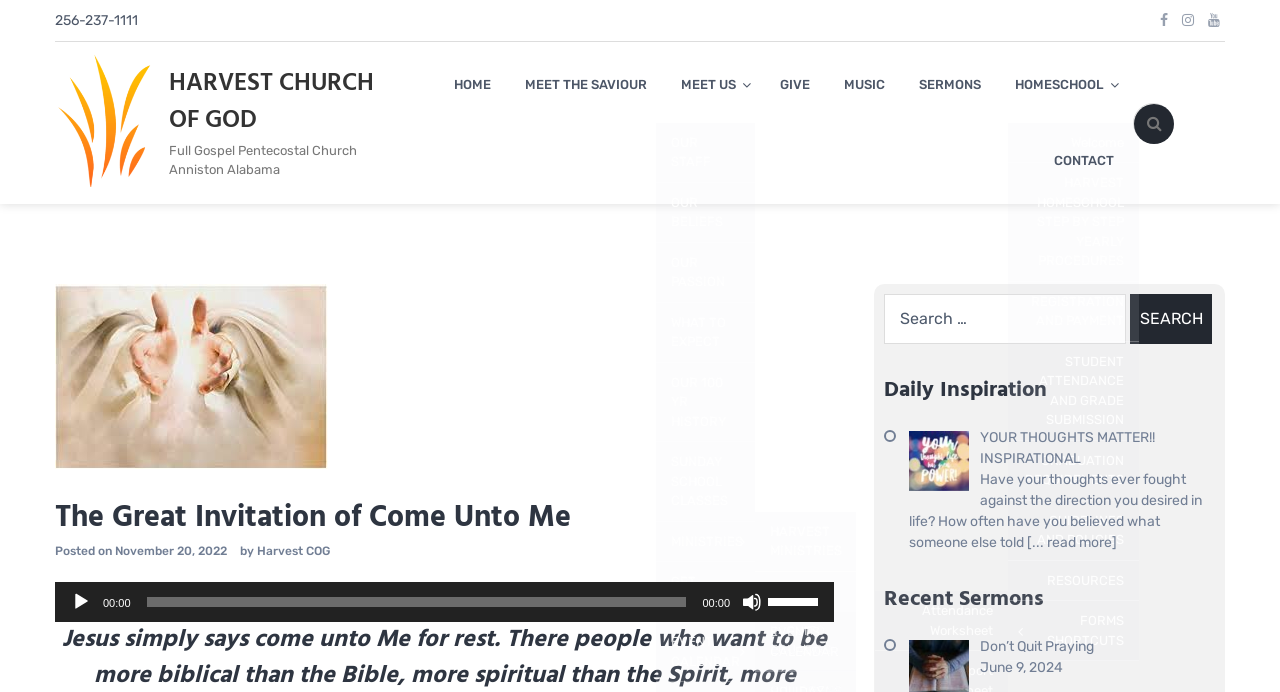Bounding box coordinates should be in the format (top-left x, top-left y, bottom-right x, bottom-right y) and all values should be floating point numbers between 0 and 1. Determine the bounding box coordinate for the UI element described as: November 20, 2022November 22, 2022

[0.09, 0.785, 0.177, 0.806]